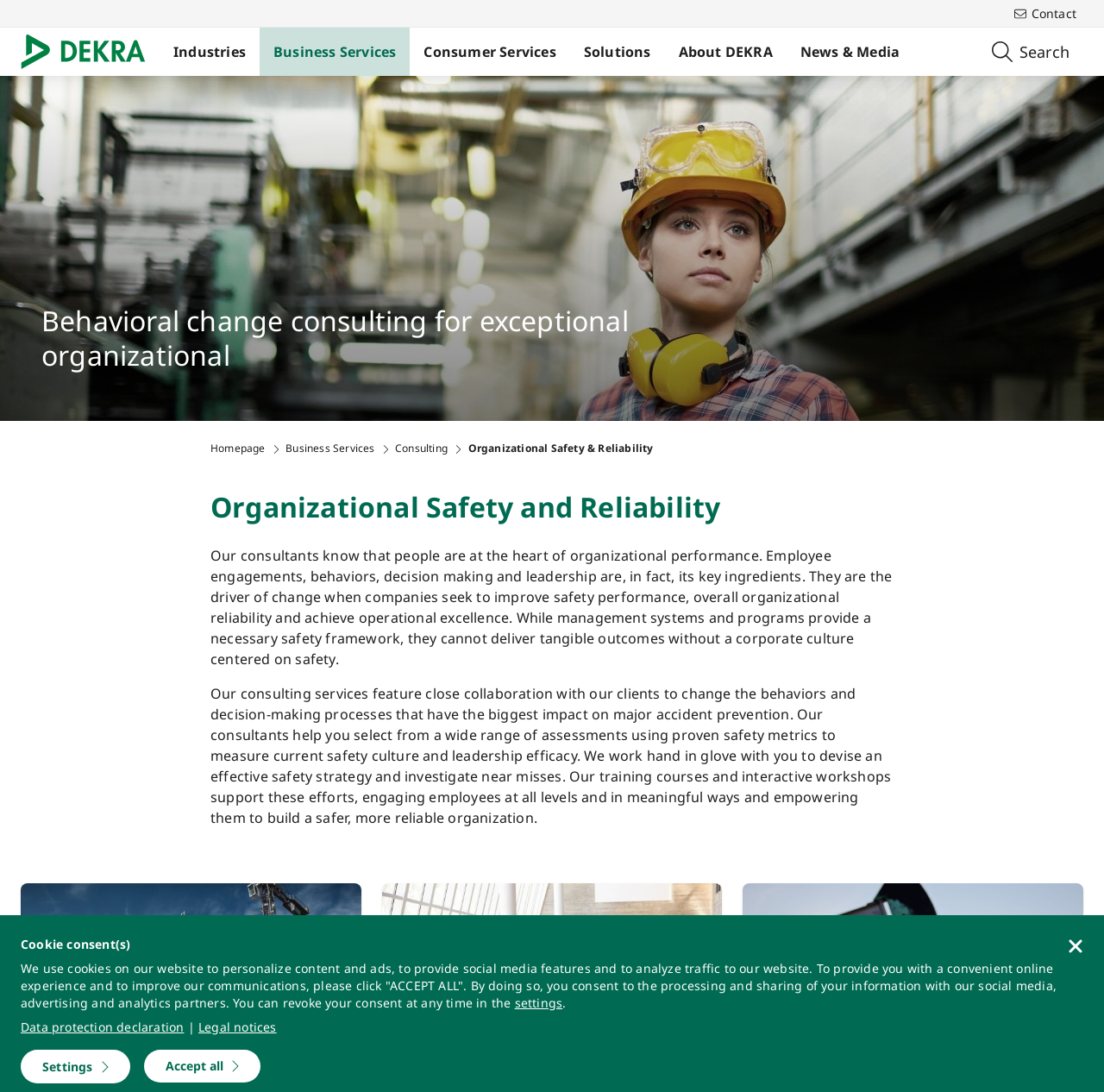Given the element description Business Services, specify the bounding box coordinates of the corresponding UI element in the format (top-left x, top-left y, bottom-right x, bottom-right y). All values must be between 0 and 1.

[0.235, 0.025, 0.371, 0.07]